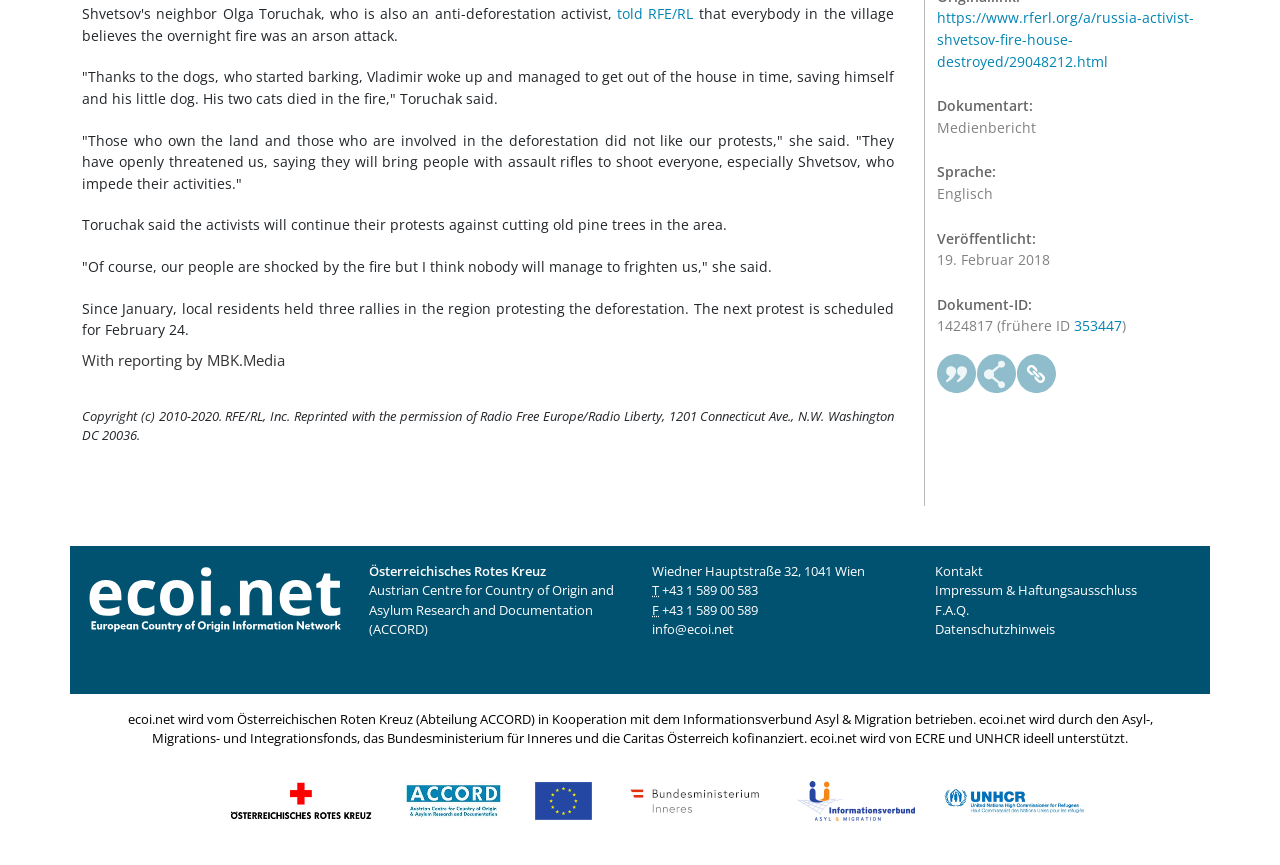Identify the bounding box for the UI element described as: "alt="ecoi.net"". Ensure the coordinates are four float numbers between 0 and 1, formatted as [left, top, right, bottom].

[0.067, 0.683, 0.27, 0.703]